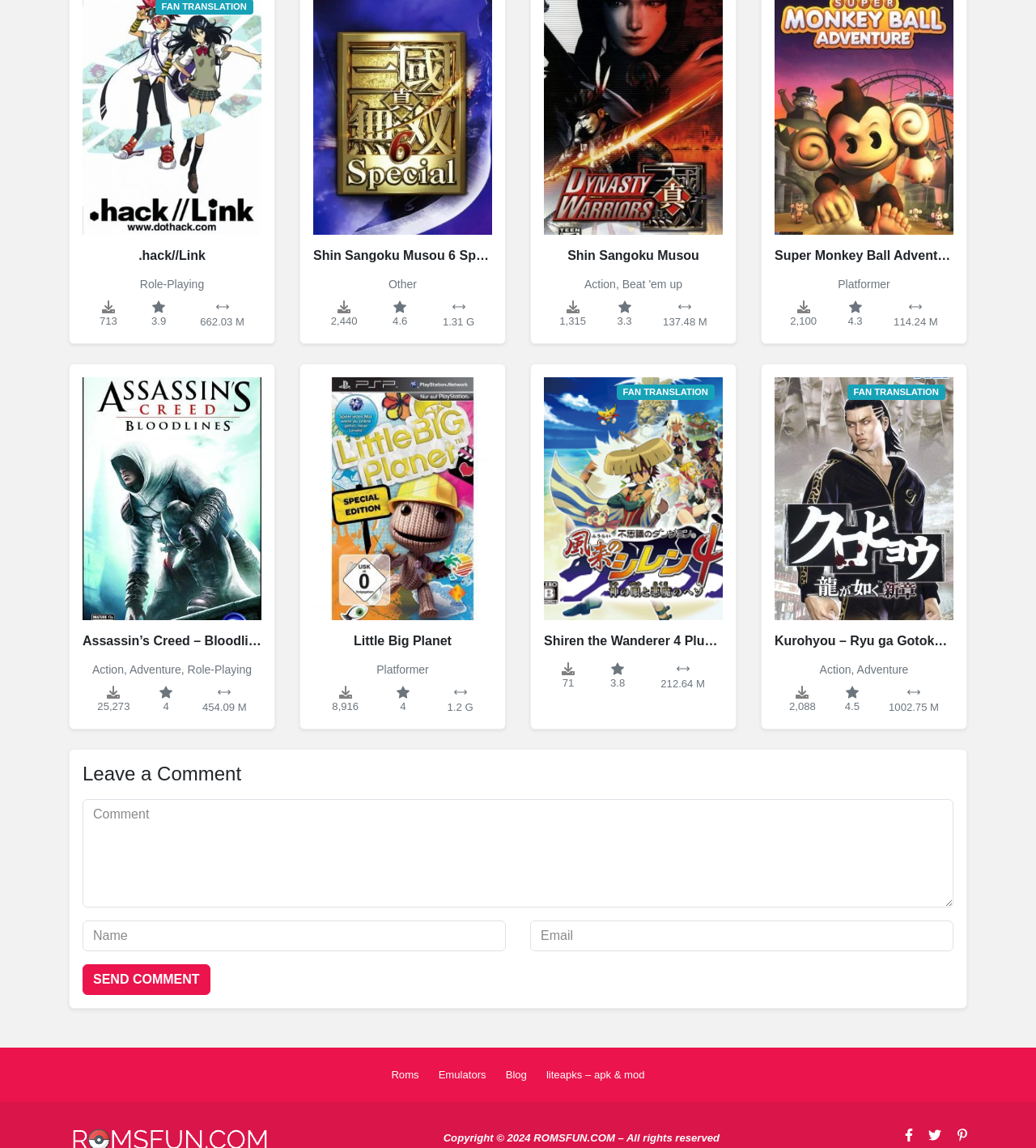Determine the bounding box coordinates for the clickable element to execute this instruction: "View the details of 'Shin Sangoku Musou 6 Special'". Provide the coordinates as four float numbers between 0 and 1, i.e., [left, top, right, bottom].

[0.302, 0.216, 0.475, 0.229]